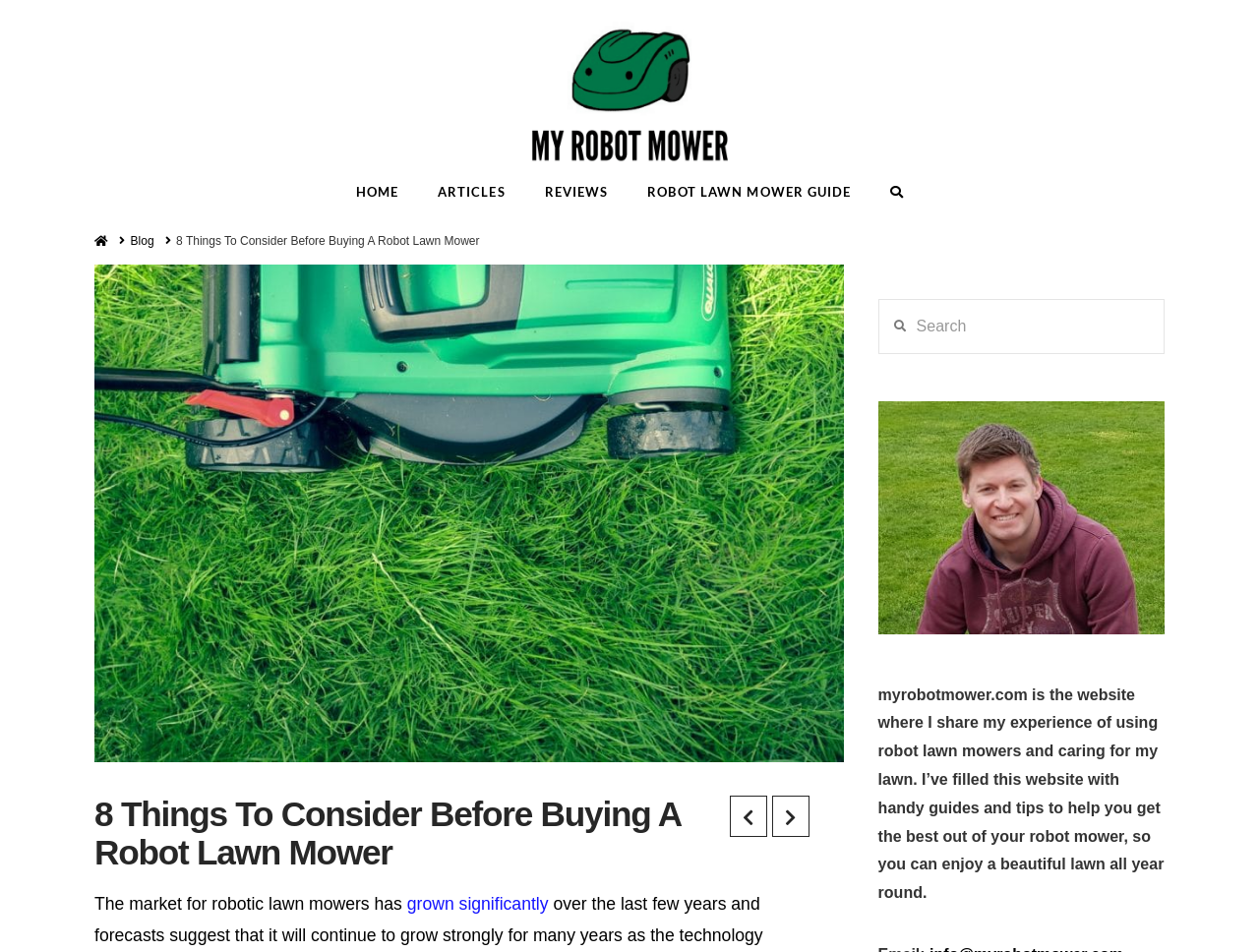What is located at the top-right corner of the webpage?
Please look at the screenshot and answer in one word or a short phrase.

Search box